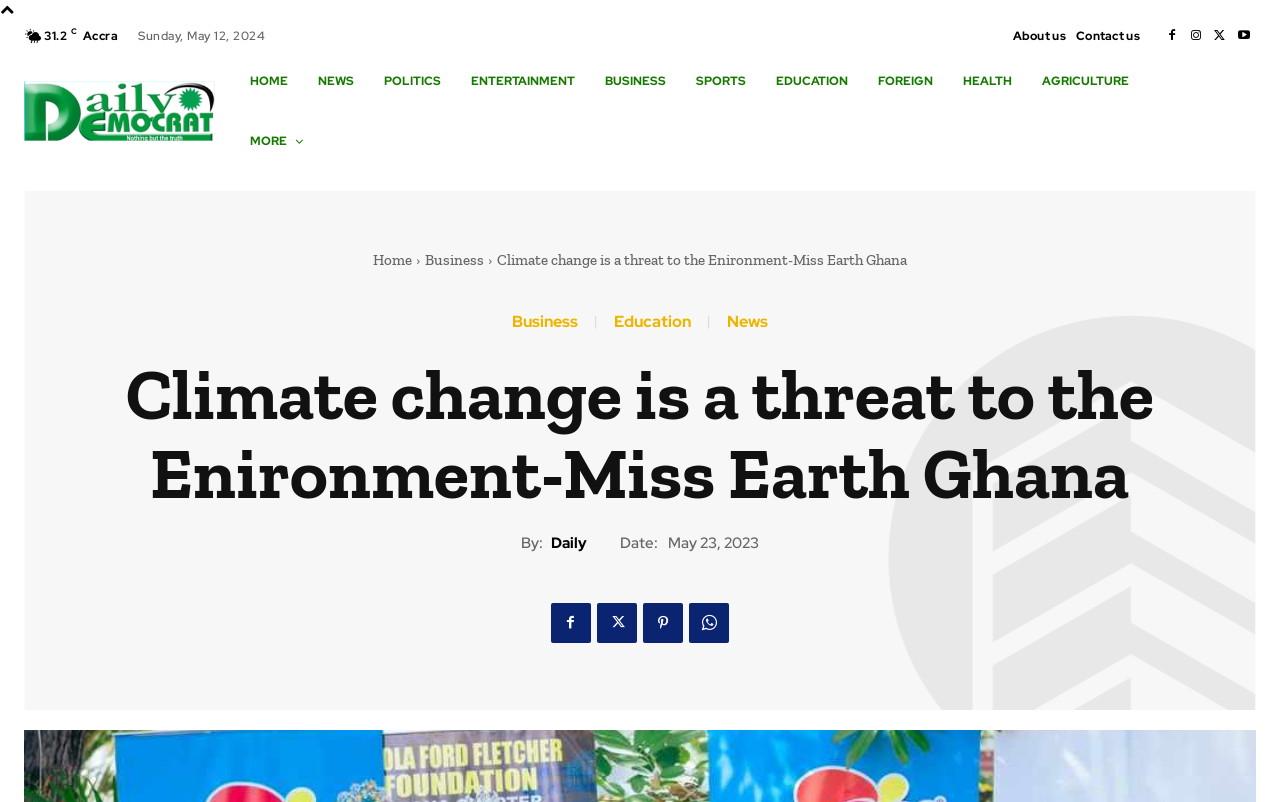Please determine the bounding box coordinates of the element to click on in order to accomplish the following task: "Click on the 'Contact us' link". Ensure the coordinates are four float numbers ranging from 0 to 1, i.e., [left, top, right, bottom].

[0.841, 0.026, 0.891, 0.064]